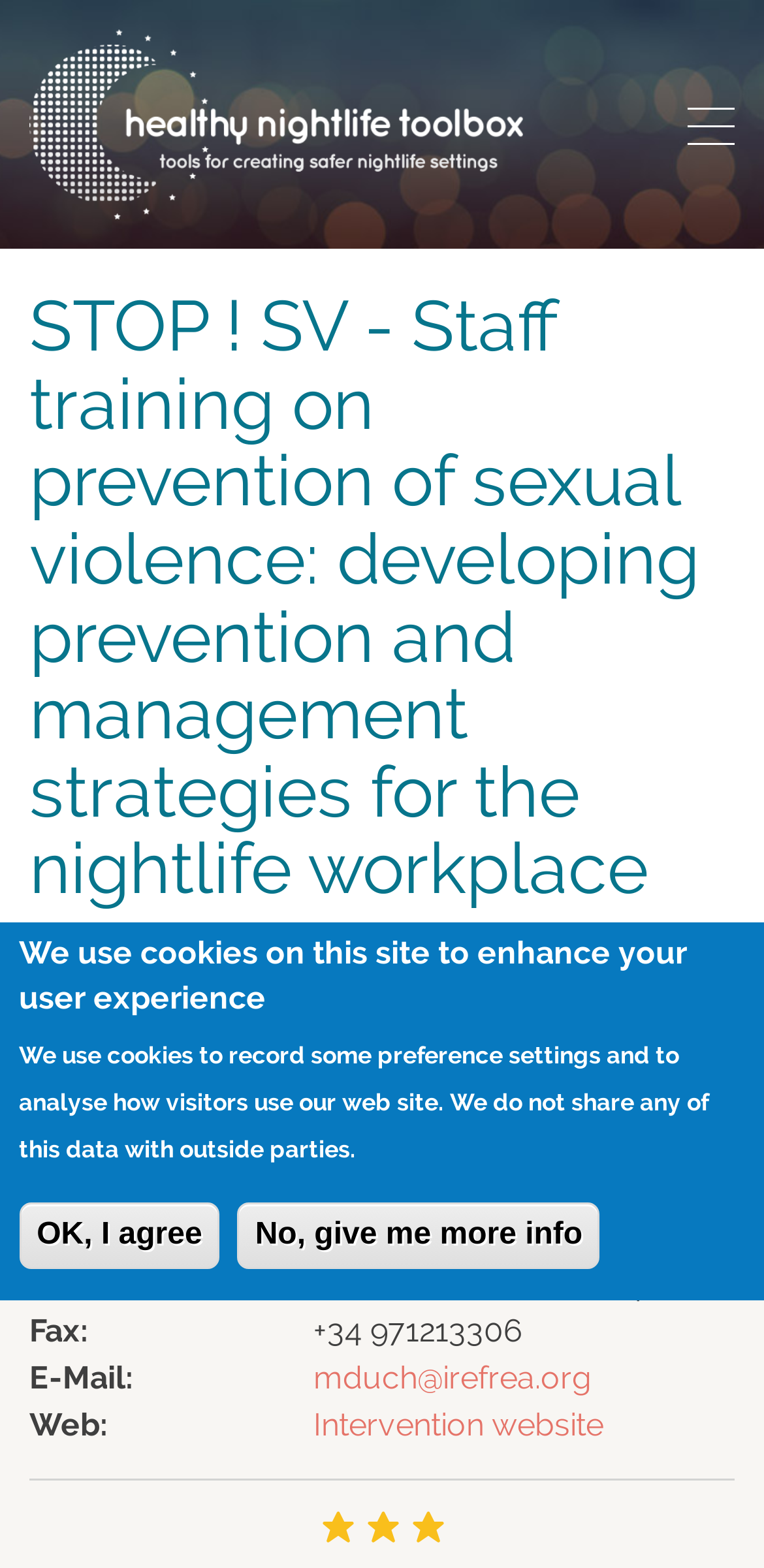What is the telephone number of the organization?
Please give a detailed and elaborate explanation in response to the question.

I found the answer by looking at the section that lists the contact information, where it says 'Telephone: +34 971727434'.